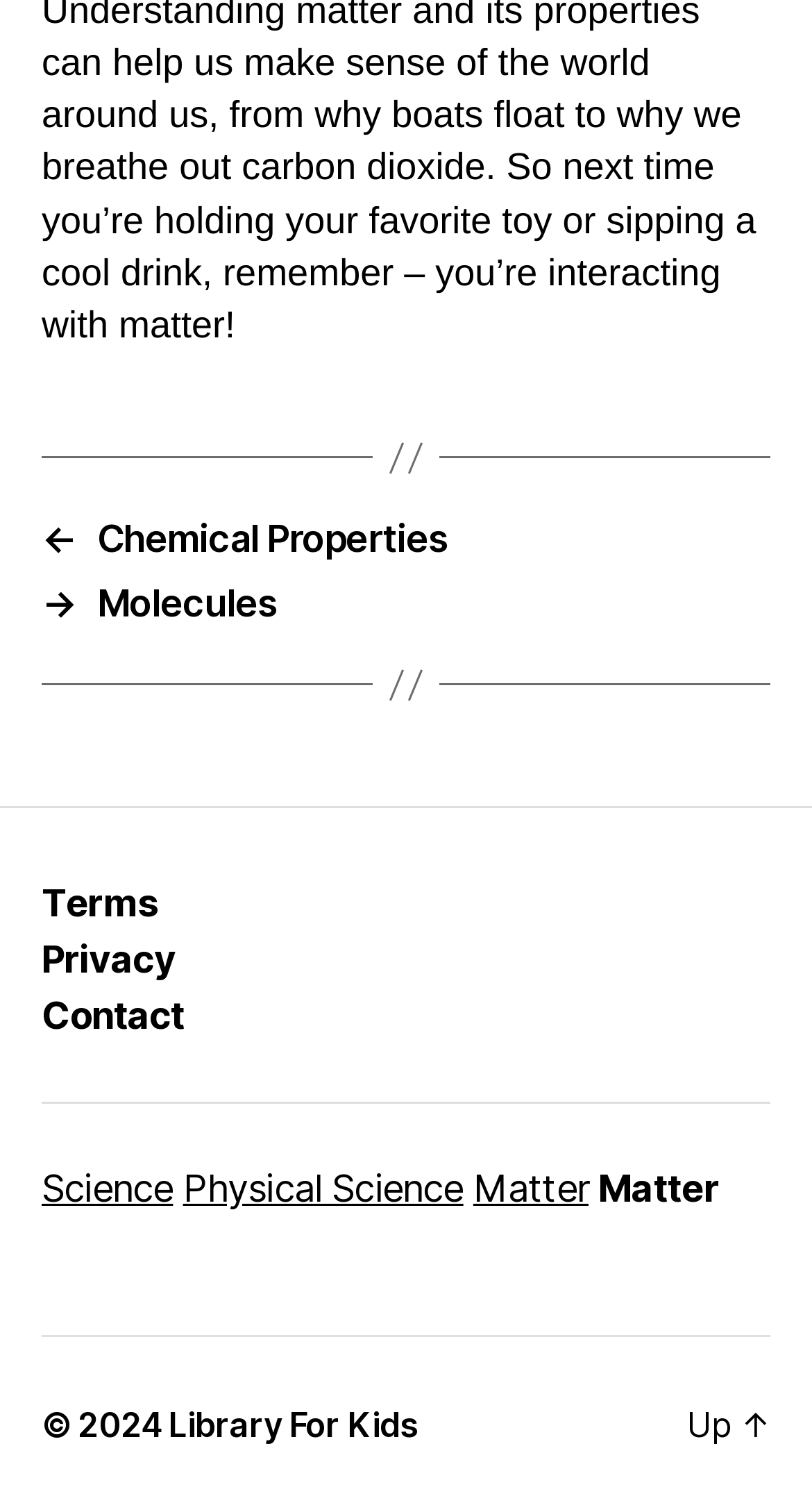How many links are in the complementary section?
Look at the image and answer the question with a single word or phrase.

4